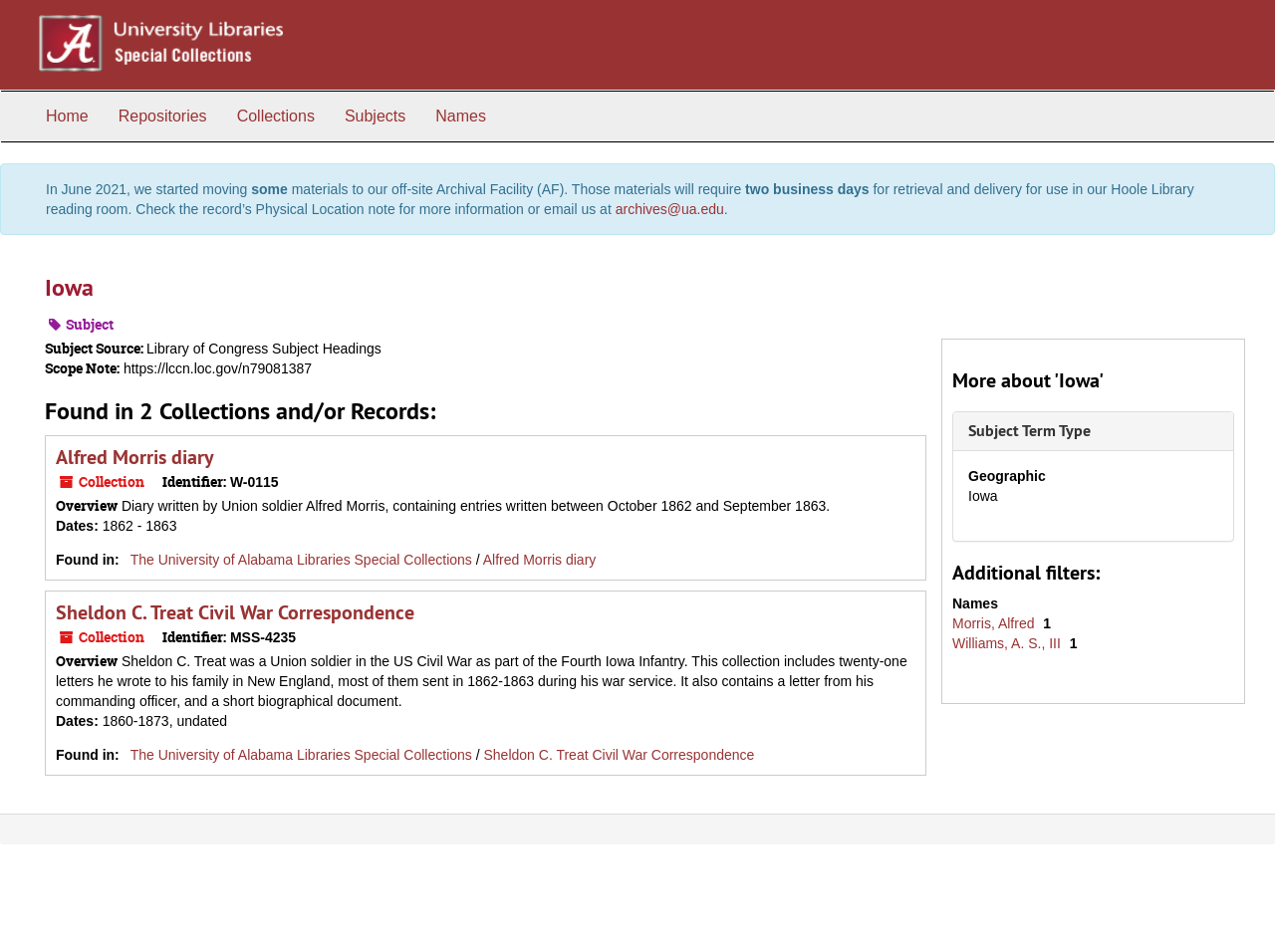Please identify the coordinates of the bounding box for the clickable region that will accomplish this instruction: "Explore the 'Sheldon C. Treat Civil War Correspondence' collection".

[0.044, 0.629, 0.325, 0.657]